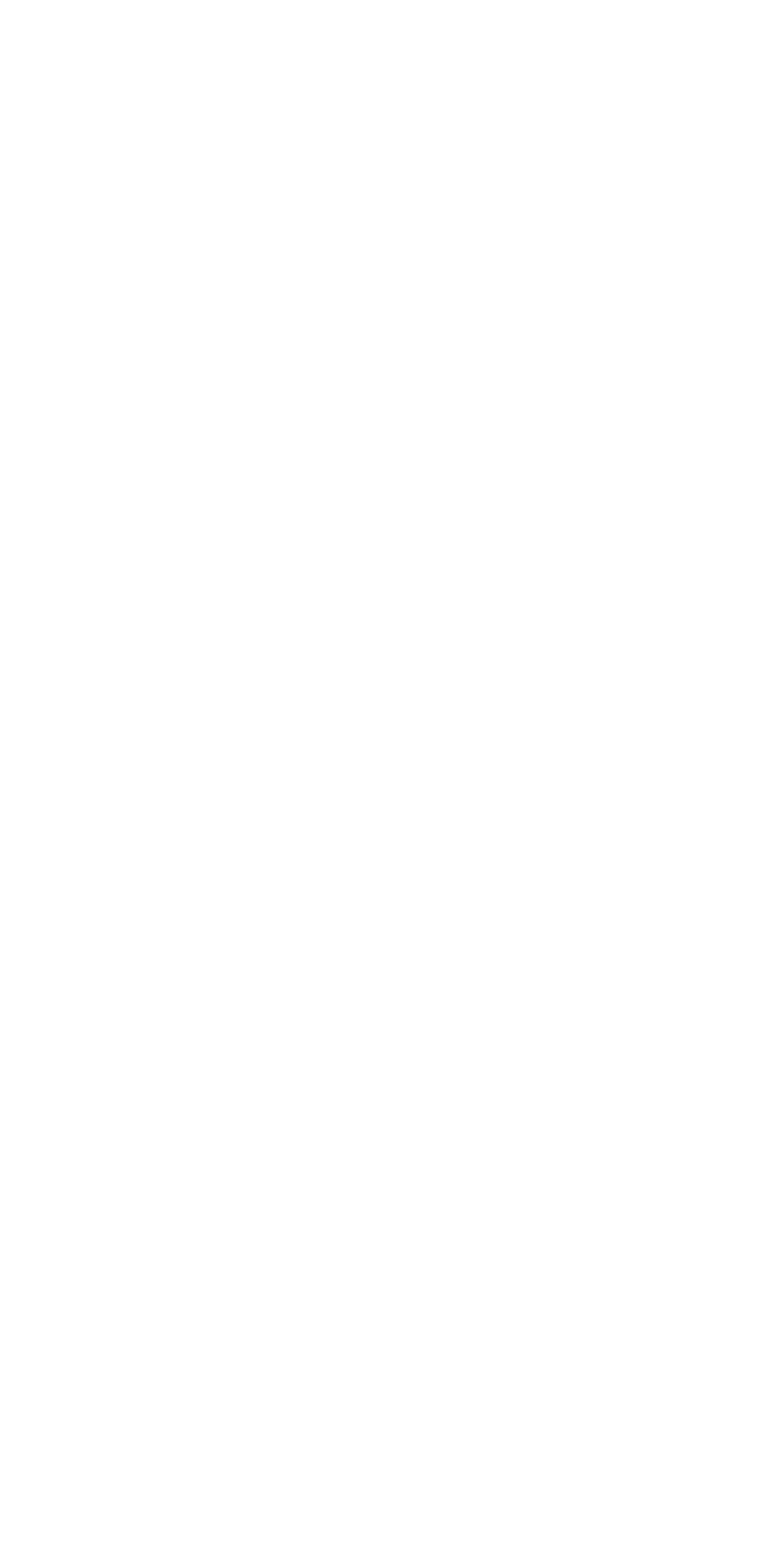Locate the bounding box coordinates of the clickable area to execute the instruction: "Click on the 'Hoarder House' link". Provide the coordinates as four float numbers between 0 and 1, represented as [left, top, right, bottom].

[0.077, 0.003, 0.833, 0.037]